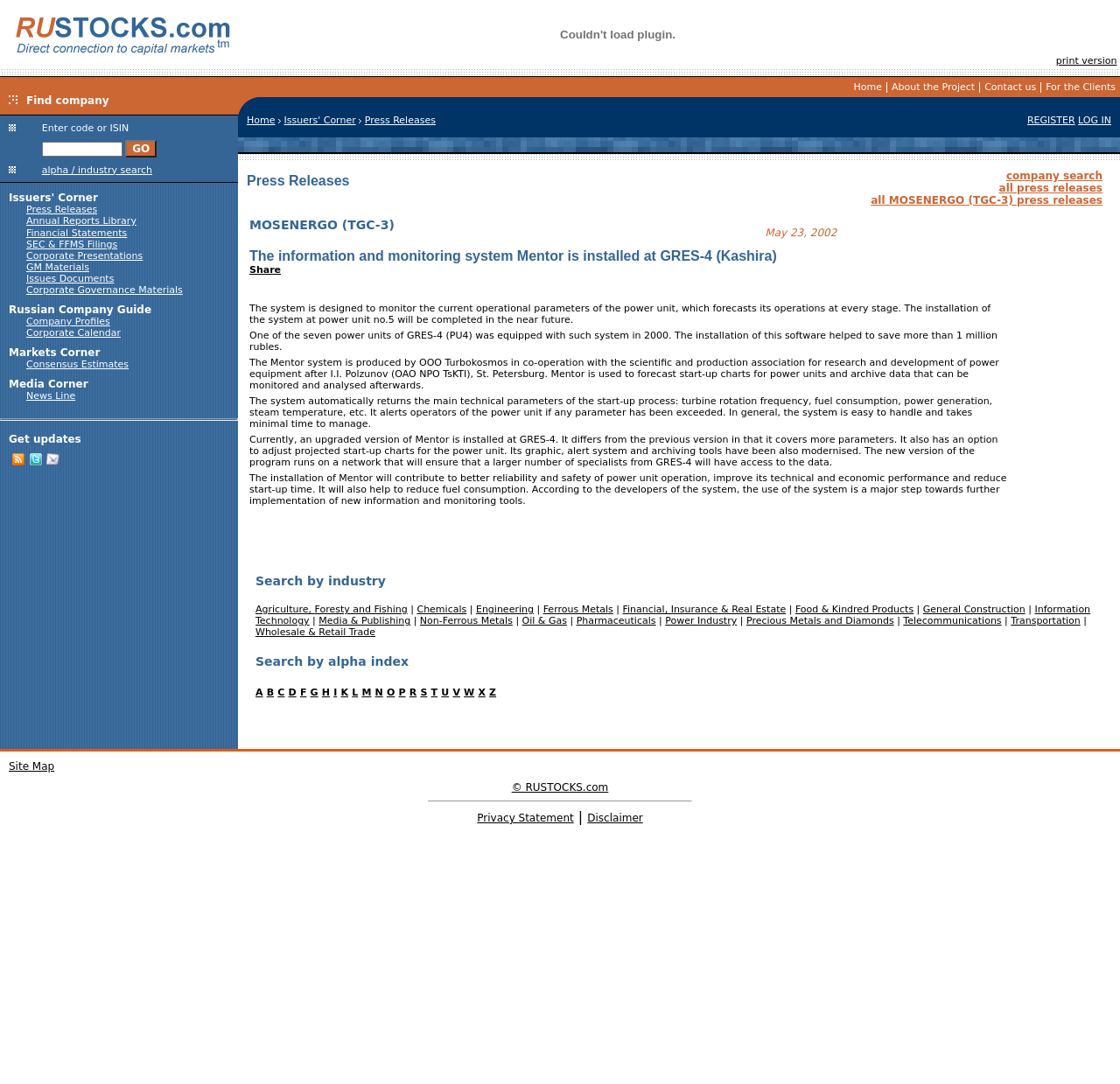Specify the bounding box coordinates for the region that must be clicked to perform the given instruction: "Click the 'GO' button".

[0.112, 0.129, 0.14, 0.145]